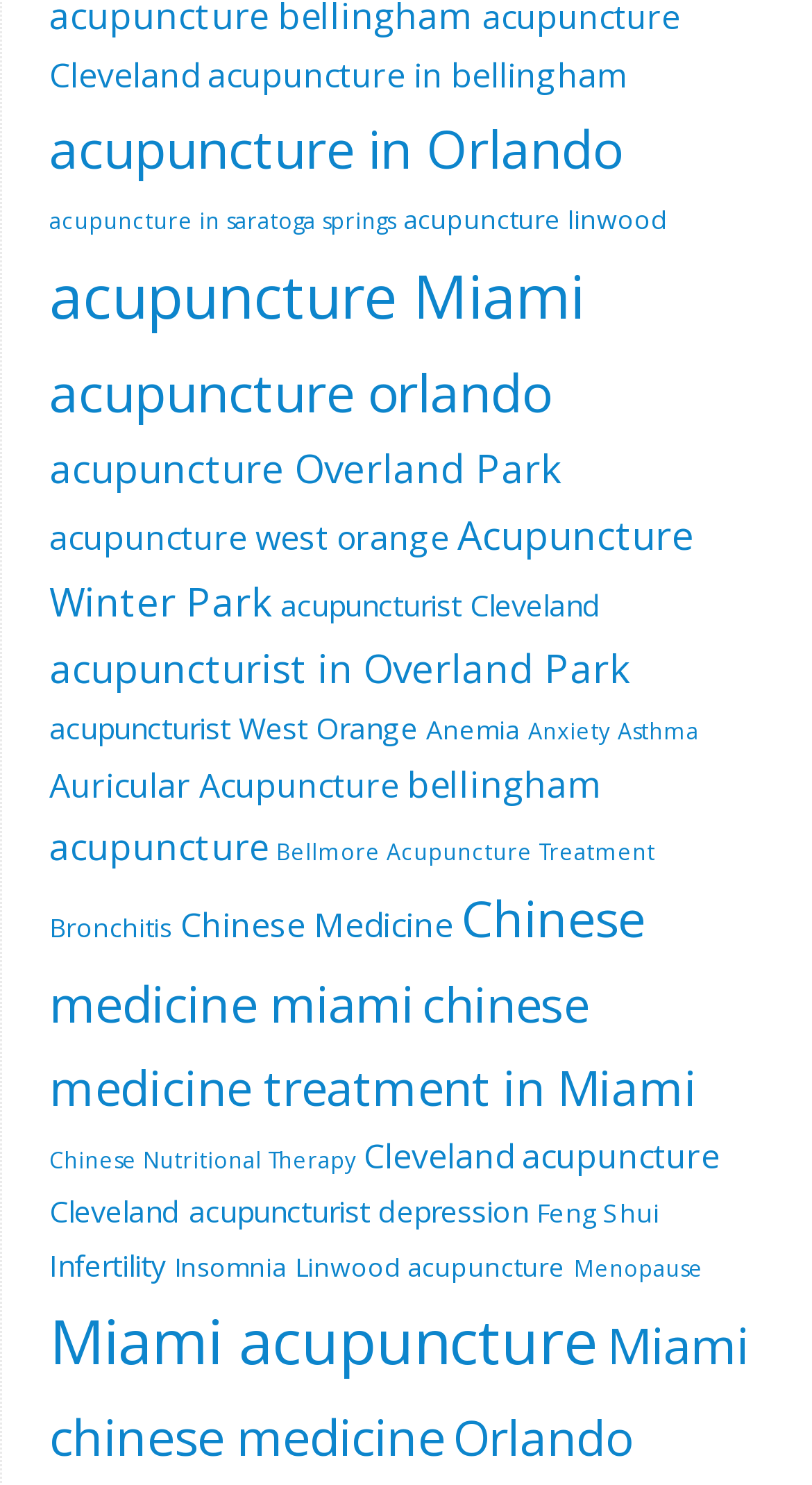Indicate the bounding box coordinates of the element that must be clicked to execute the instruction: "Refresh case study". The coordinates should be given as four float numbers between 0 and 1, i.e., [left, top, right, bottom].

None